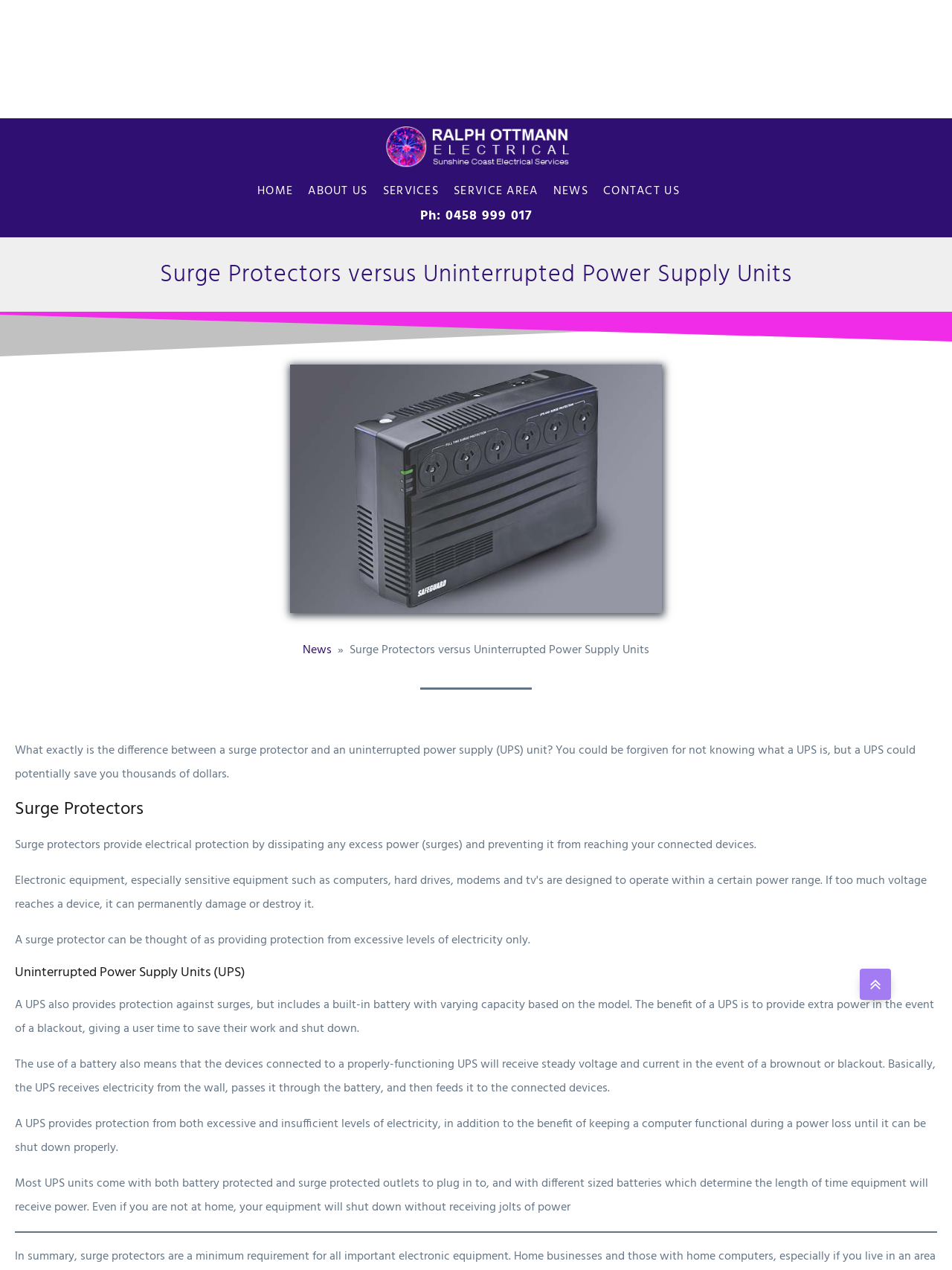Generate a comprehensive description of the webpage.

The webpage is about surge protectors and uninterrupted power supply units (UPS). At the top, there is a logo image of "Ralph Ottman Electrical Sunshine Coast" and a navigation menu with links to "HOME", "ABOUT US", "SERVICES", "SERVICE AREA", "NEWS", and "CONTACT US". Below the navigation menu, there is a phone number "Ph: 0458 999 017" displayed as a link.

The main content of the webpage is divided into two sections: "Surge Protectors" and "Uninterrupted Power Supply Units (UPS)". The first section starts with a heading "Surge Protectors versus Uninterrupted Power Supply Units" and has a brief introduction to the difference between surge protectors and UPS units. Below the introduction, there is a breadcrumb navigation with links to "News" and the current page "Surge Protectors versus Uninterrupted Power Supply Units".

The "Surge Protectors" section has a heading "Surge Protectors" and explains that surge protectors provide electrical protection by dissipating excess power and preventing it from reaching connected devices. There are two paragraphs of text describing the function of surge protectors.

The "Uninterrupted Power Supply Units (UPS)" section has a heading "Uninterrupted Power Supply Units (UPS)" and explains that a UPS provides protection against surges and also includes a built-in battery to provide extra power in the event of a blackout. There are four paragraphs of text describing the benefits and functions of UPS units.

At the bottom of the page, there is a horizontal separator line, and a link with an upward arrow icon.